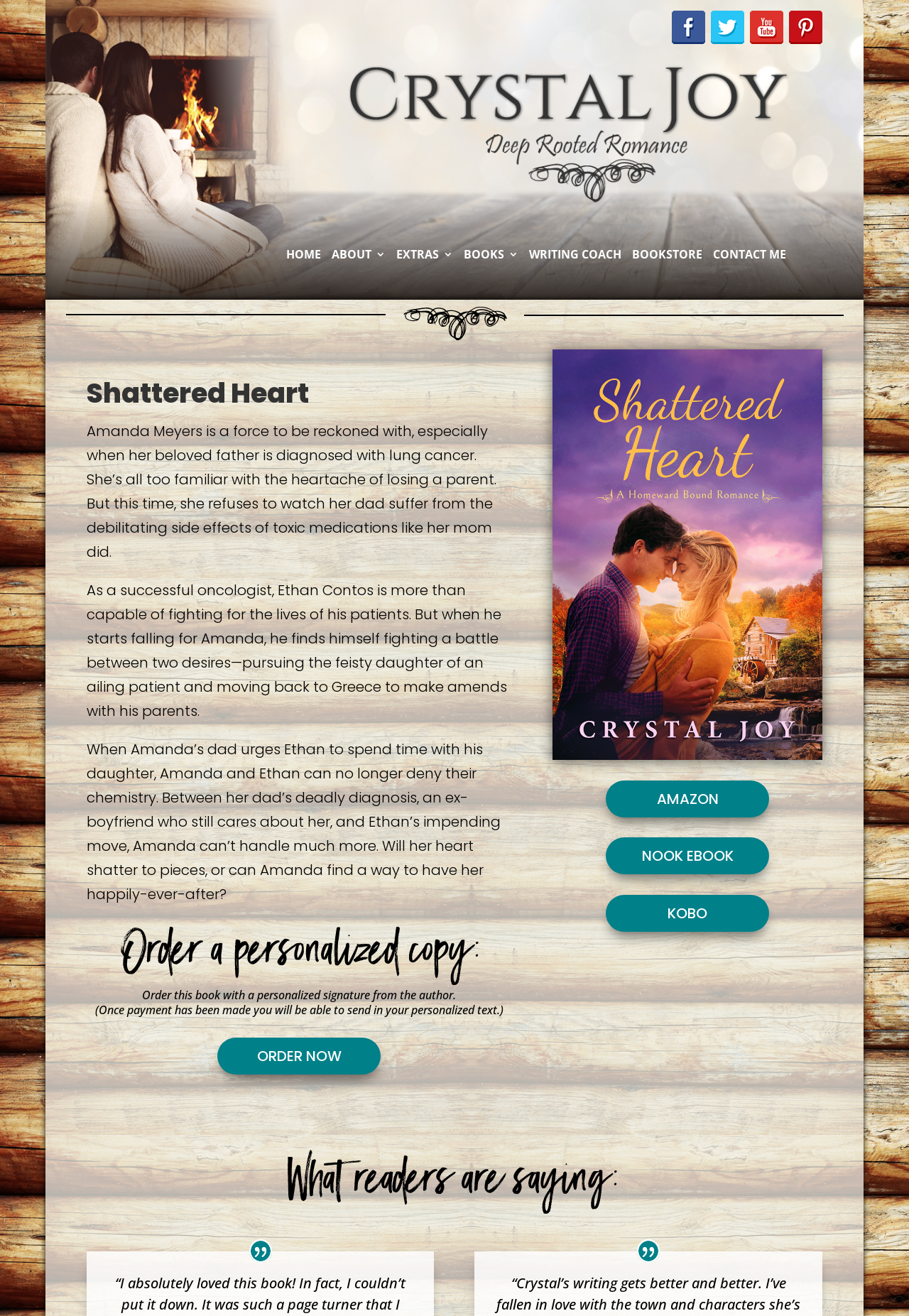Find the bounding box coordinates for the HTML element described as: "name="s" placeholder="Search …" title="Search for:"". The coordinates should consist of four float values between 0 and 1, i.e., [left, top, right, bottom].

[0.153, 0.176, 0.882, 0.177]